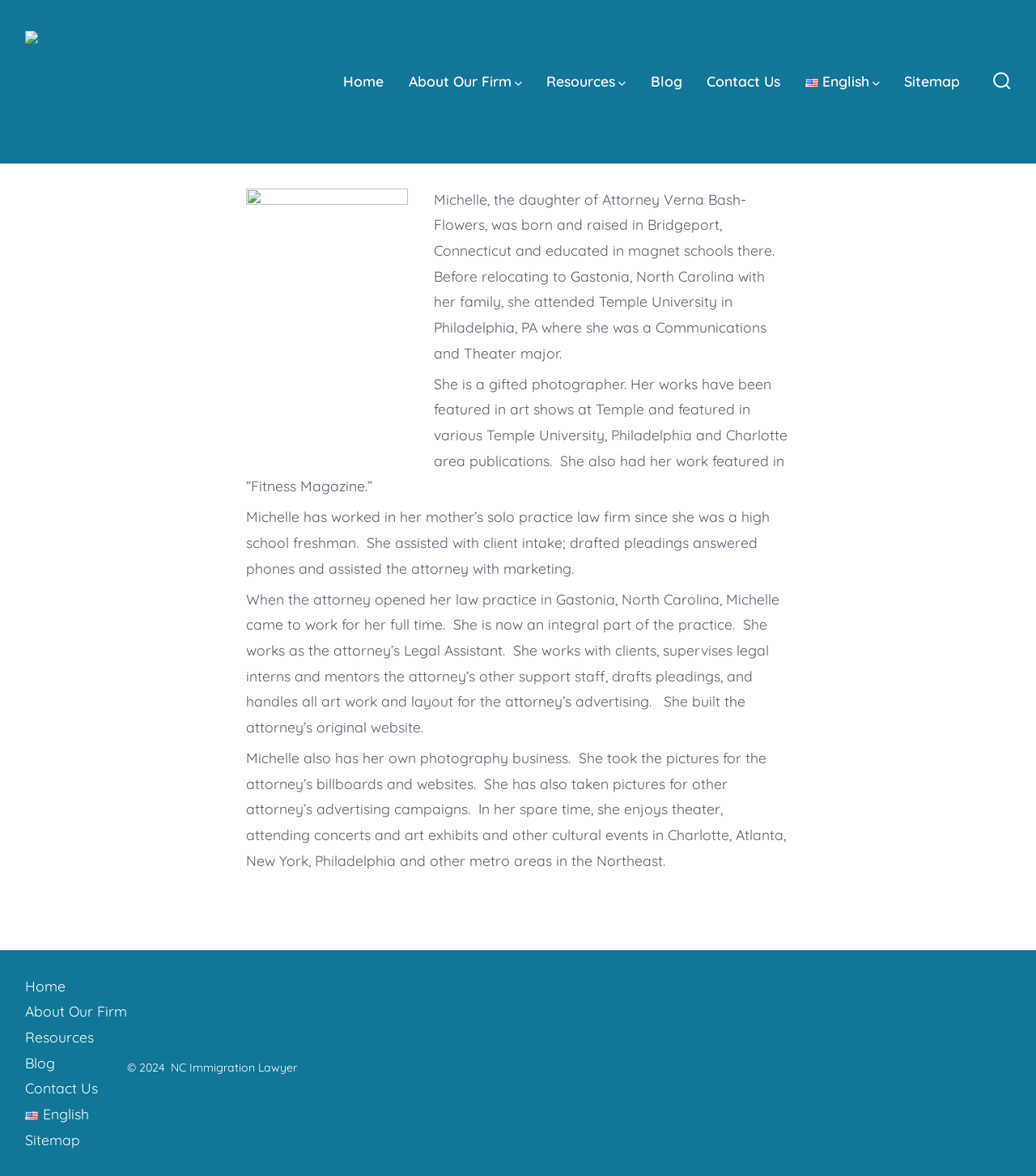What is the name of Michelle's mother?
Based on the content of the image, thoroughly explain and answer the question.

The webpage content mentions that Michelle is the daughter of Attorney Verna Bash-Flowers, indicating that Verna Bash-Flowers is Michelle's mother.